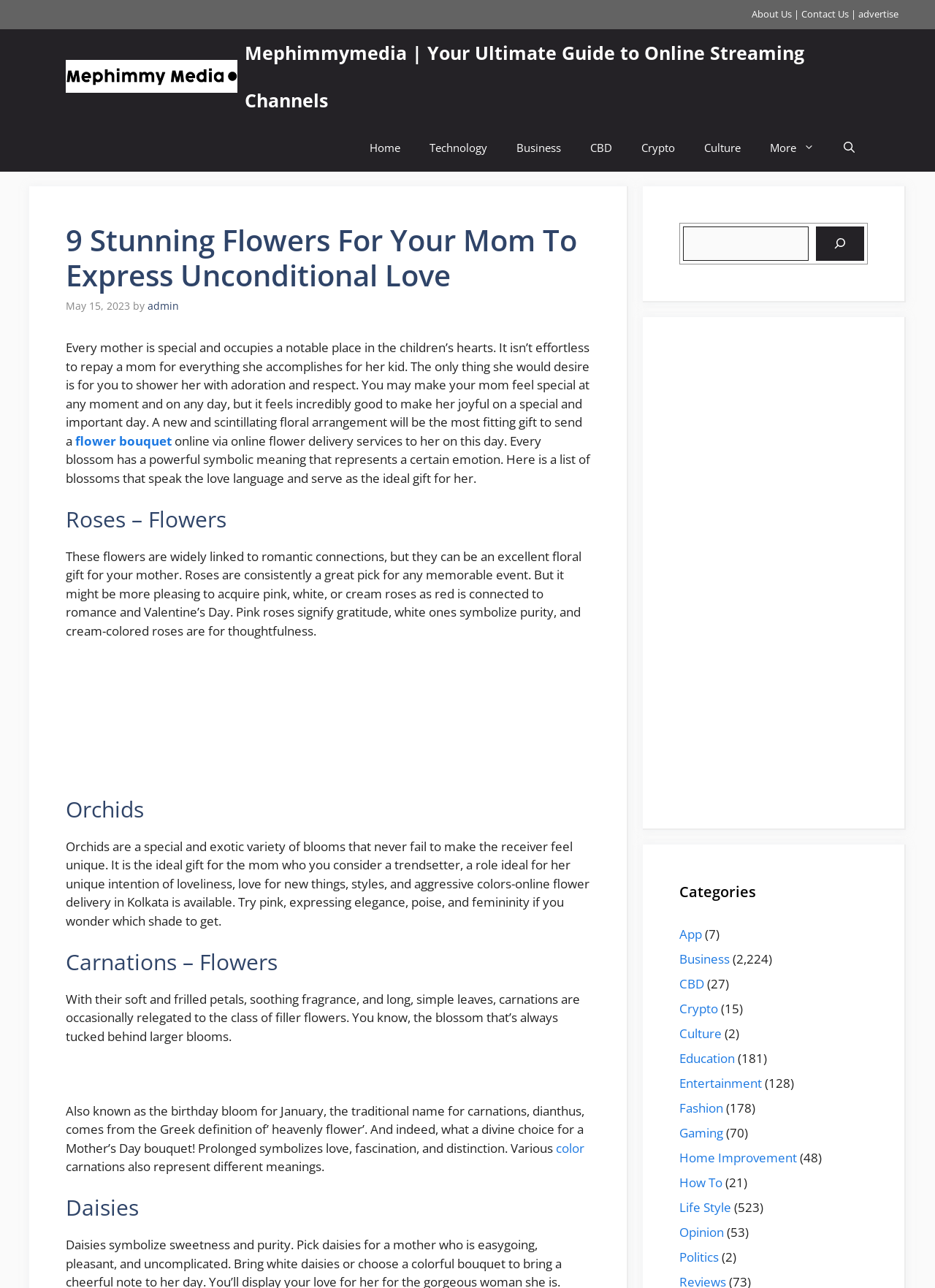Can you determine the bounding box coordinates of the area that needs to be clicked to fulfill the following instruction: "Read the article about '9 Stunning Flowers For Your Mom To Express Unconditional Love'"?

[0.07, 0.173, 0.631, 0.227]